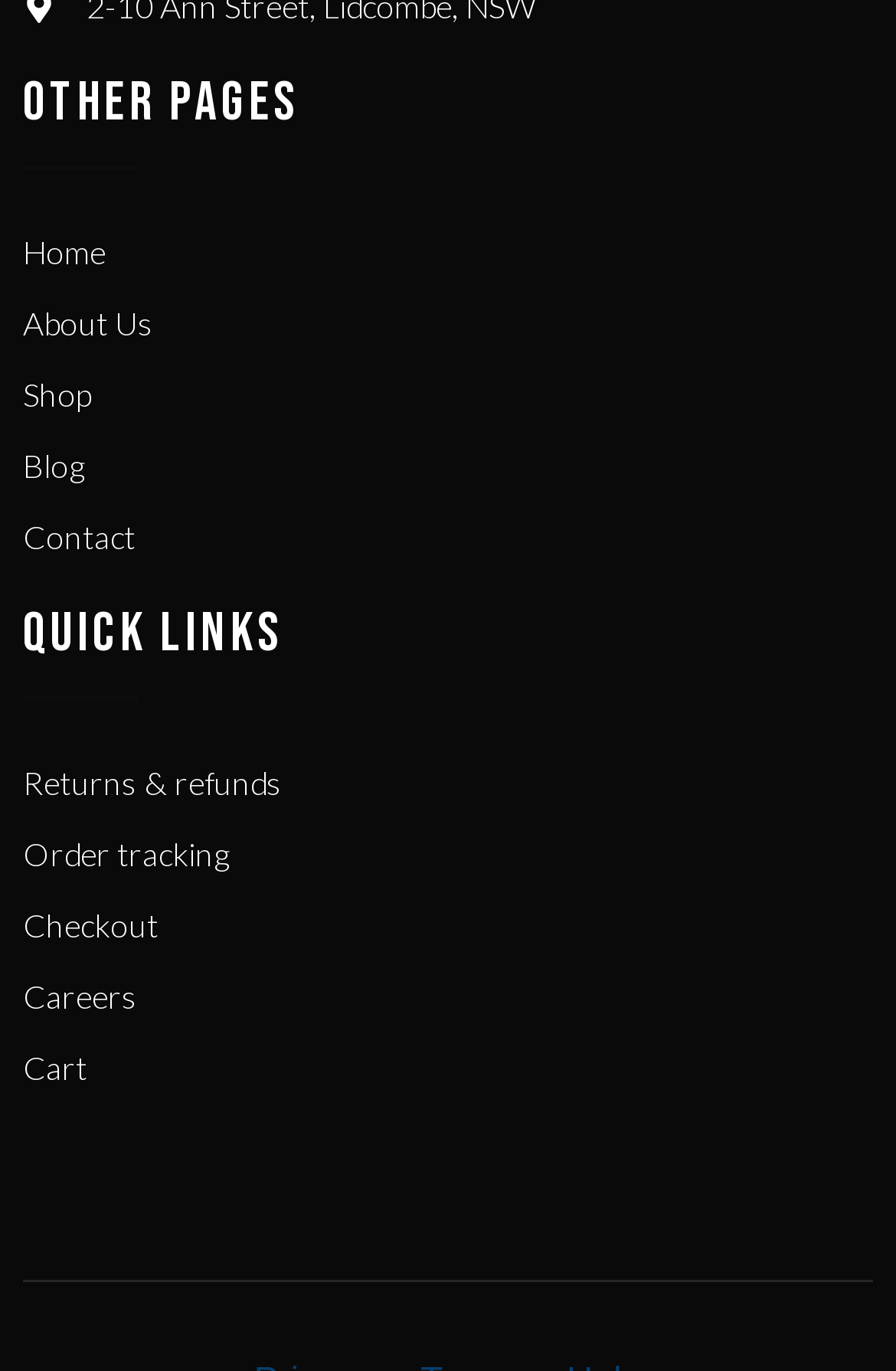Locate the bounding box coordinates of the clickable element to fulfill the following instruction: "Browse Business category". Provide the coordinates as four float numbers between 0 and 1 in the format [left, top, right, bottom].

None